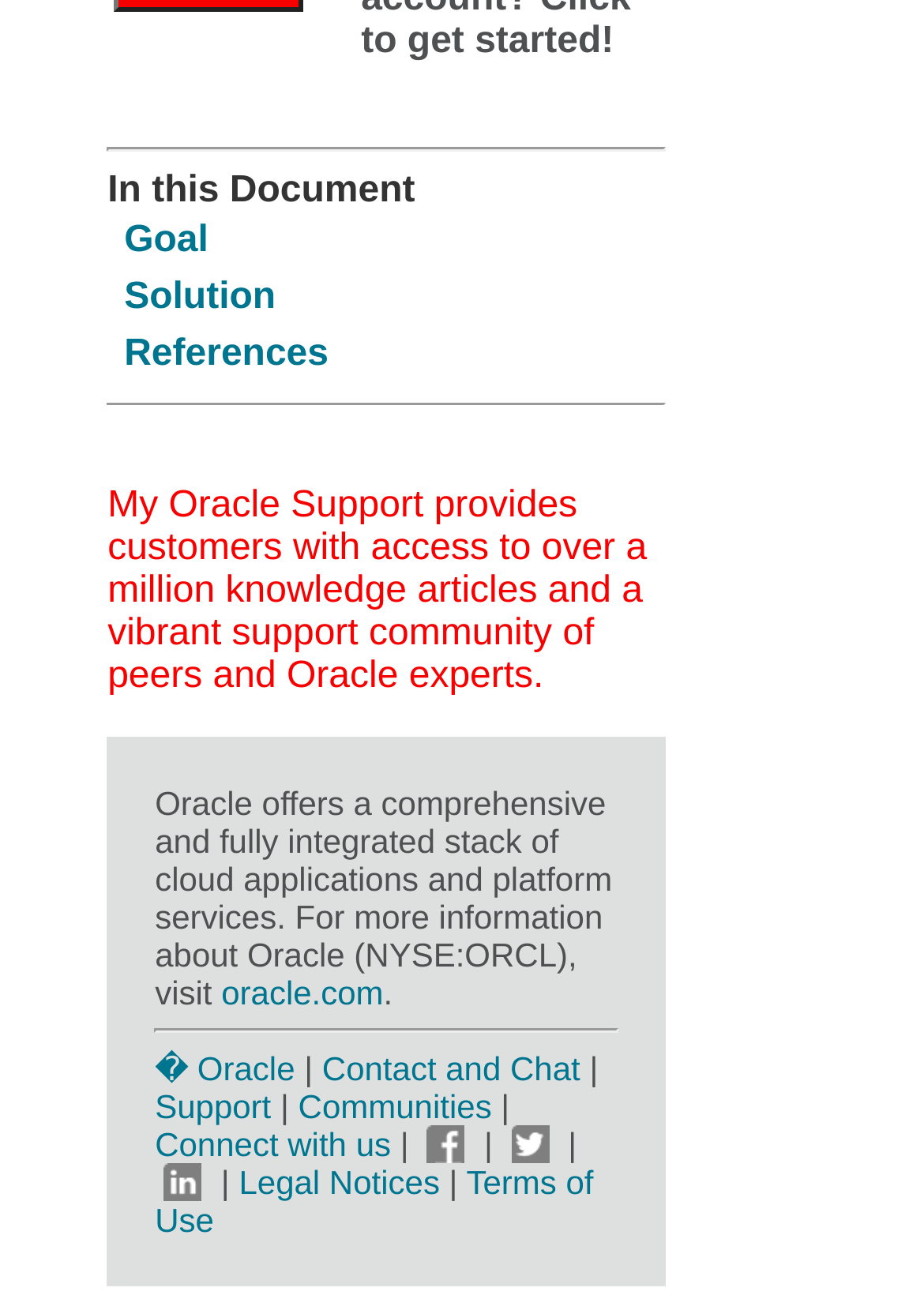Determine the bounding box coordinates for the clickable element to execute this instruction: "Visit oracle.com". Provide the coordinates as four float numbers between 0 and 1, i.e., [left, top, right, bottom].

[0.239, 0.743, 0.415, 0.772]